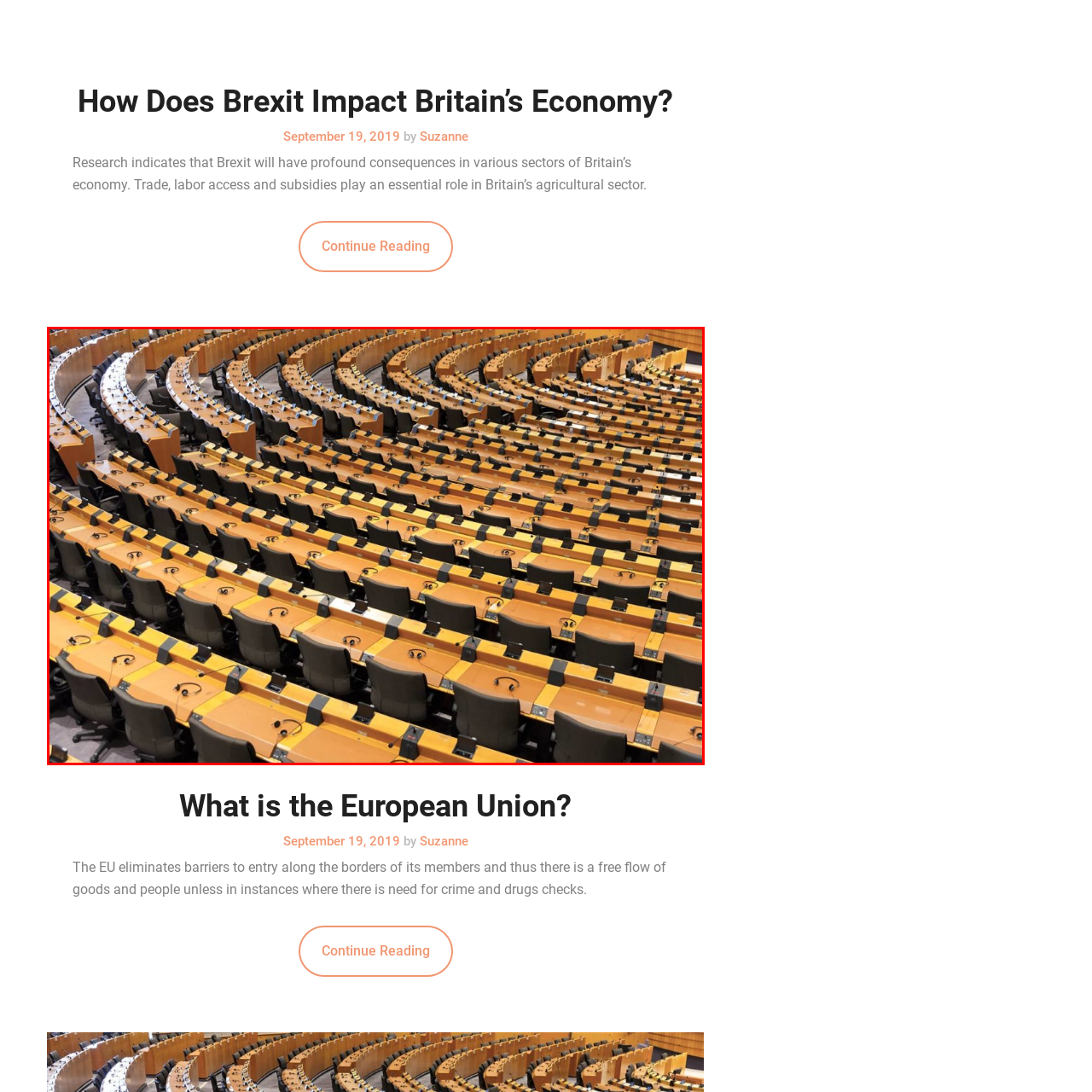What is the atmosphere of the parliamentary chamber?
Examine the image enclosed within the red bounding box and provide a comprehensive answer relying on the visual details presented in the image.

The overall ambiance of the parliamentary chamber suggests a space waiting for politicians to convene, echoing themes of governance and diplomacy, particularly relevant in the context of discussions surrounding Brexit's impact on various sectors of Britain's economy.